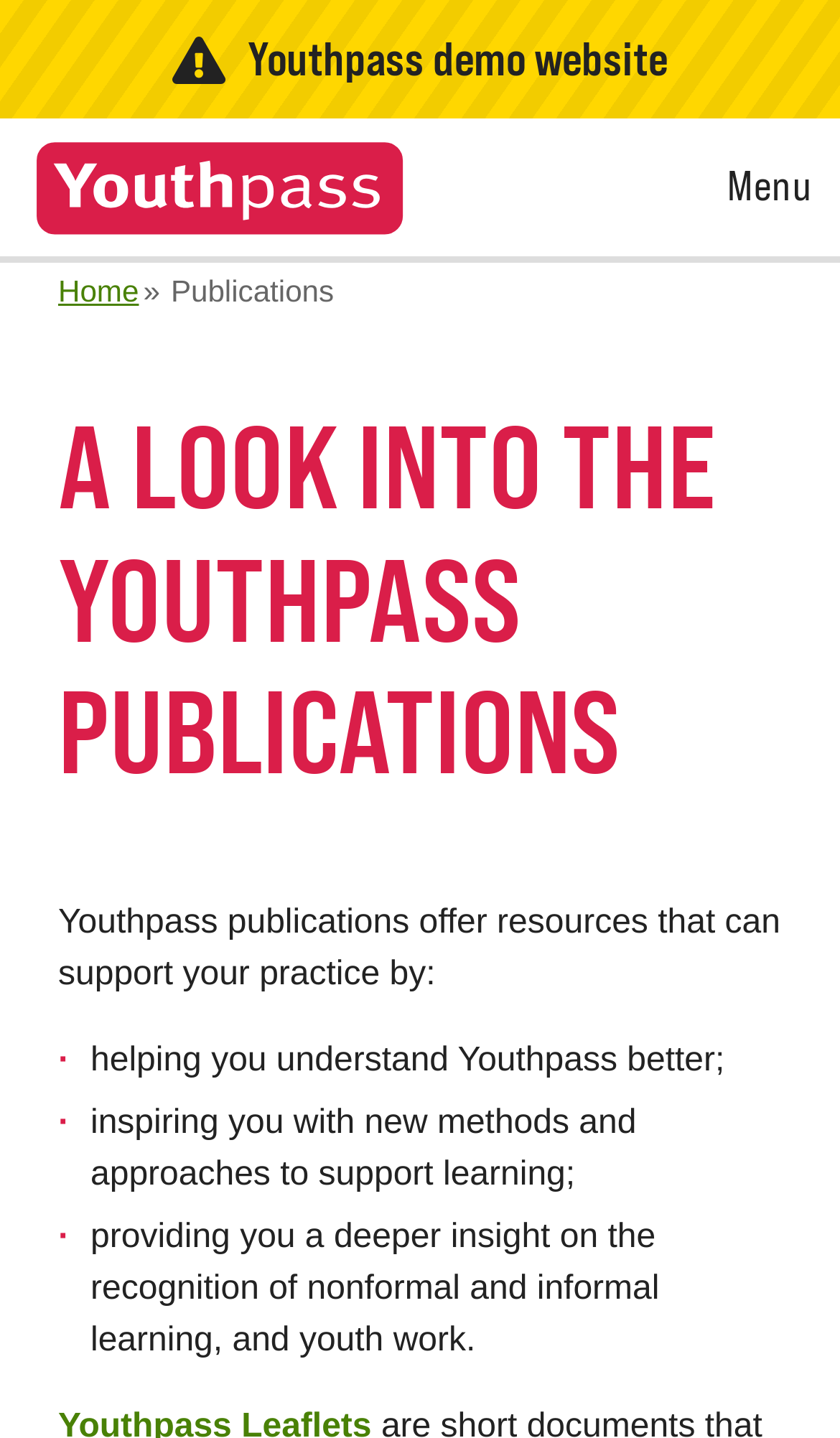For the following element description, predict the bounding box coordinates in the format (top-left x, top-left y, bottom-right x, bottom-right y). All values should be floating point numbers between 0 and 1. Description: Home

[0.069, 0.19, 0.165, 0.214]